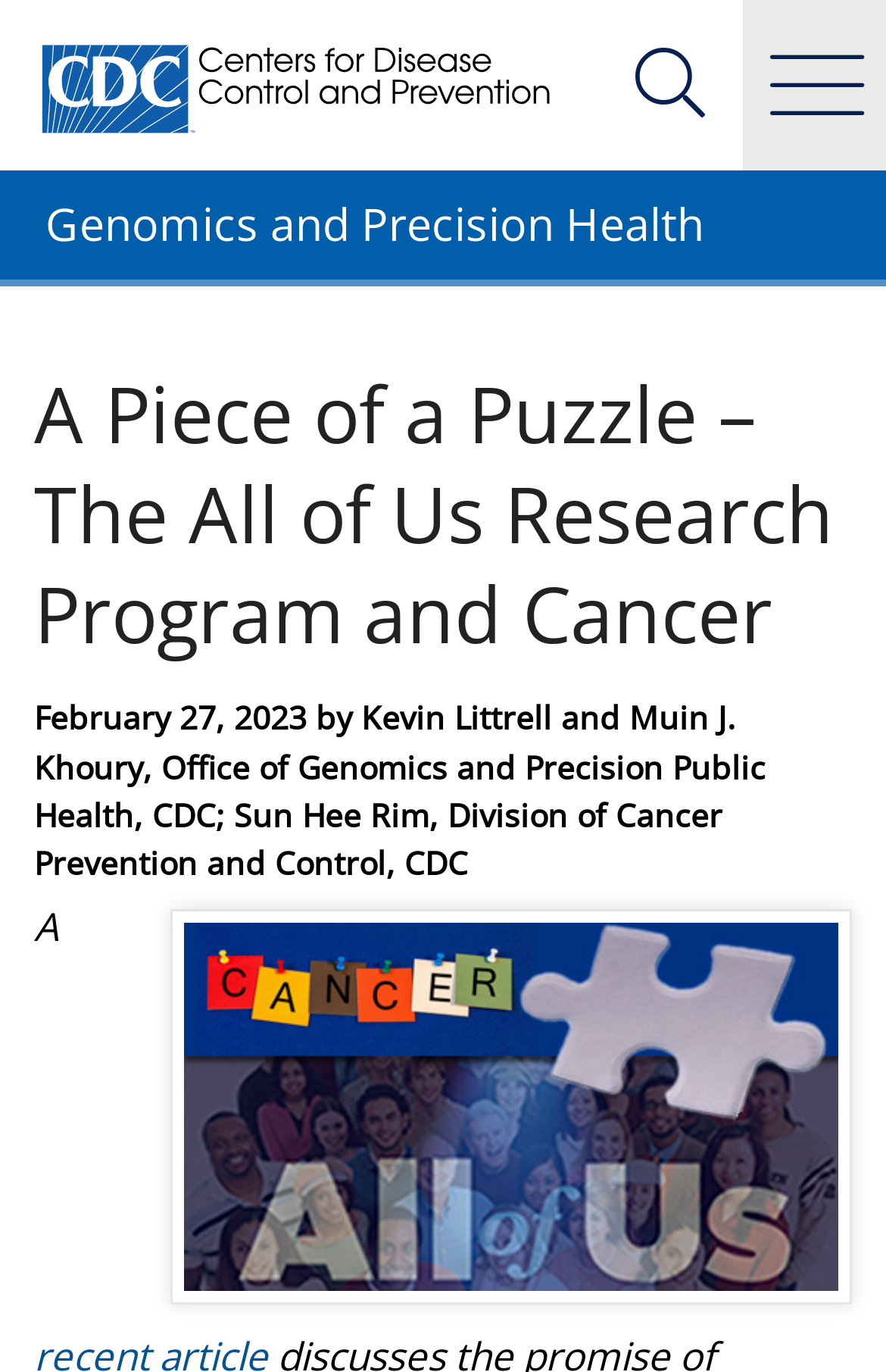Respond to the following question with a brief word or phrase:
What is the name of the research program mentioned?

All of Us Research Program